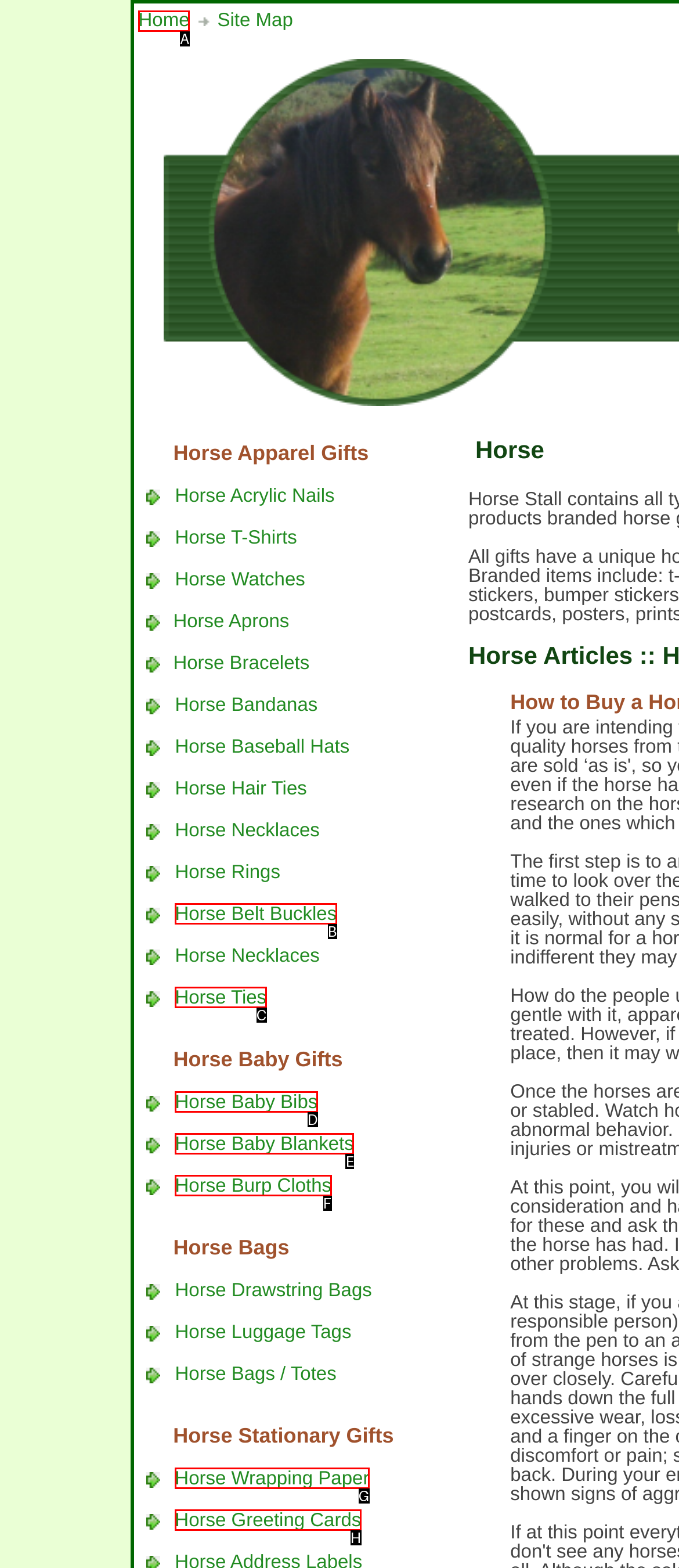Tell me which UI element to click to fulfill the given task: Click on Home. Respond with the letter of the correct option directly.

A